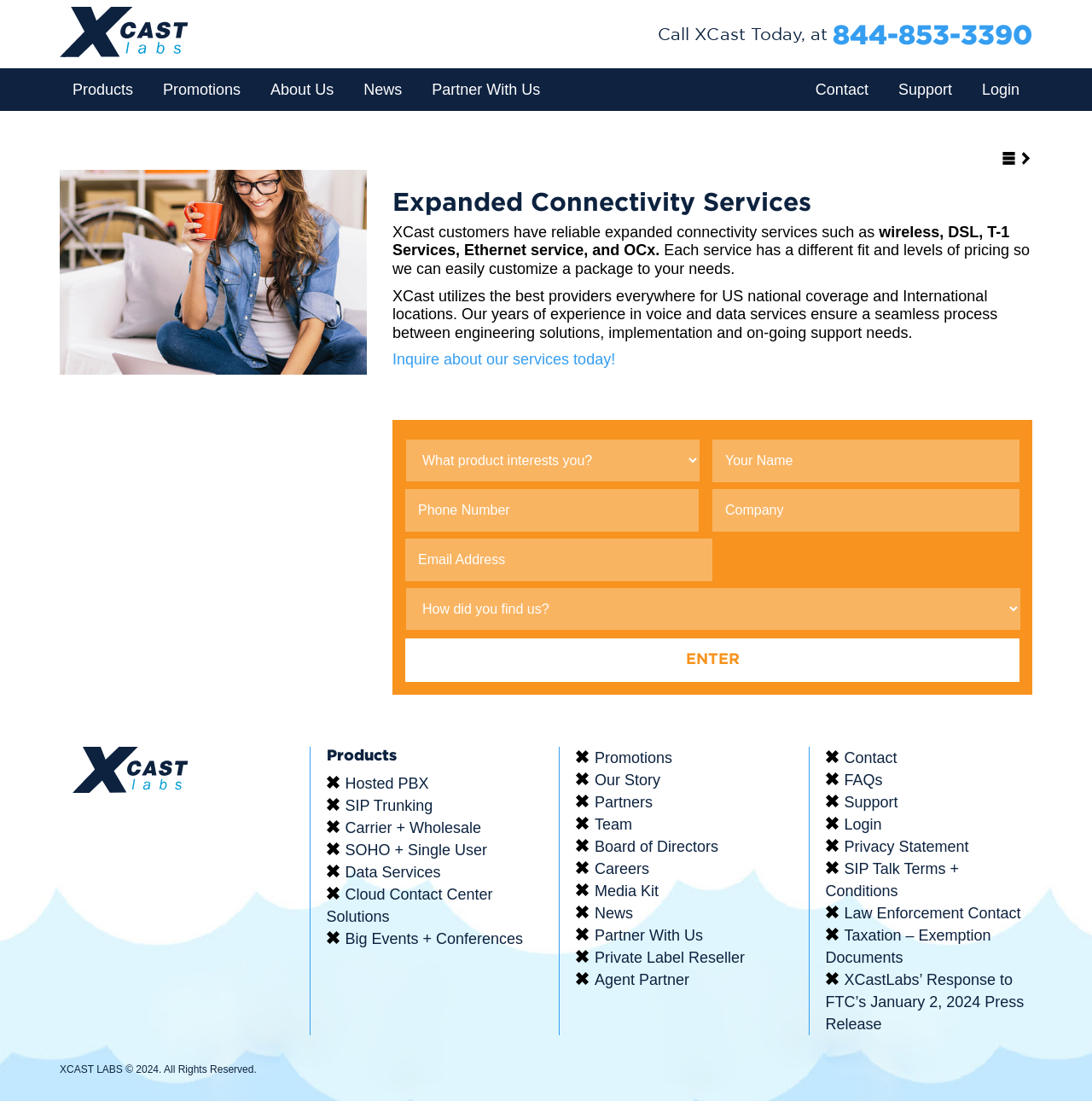Show the bounding box coordinates for the element that needs to be clicked to execute the following instruction: "Enter your phone number in the required field". Provide the coordinates in the form of four float numbers between 0 and 1, i.e., [left, top, right, bottom].

[0.652, 0.399, 0.934, 0.438]